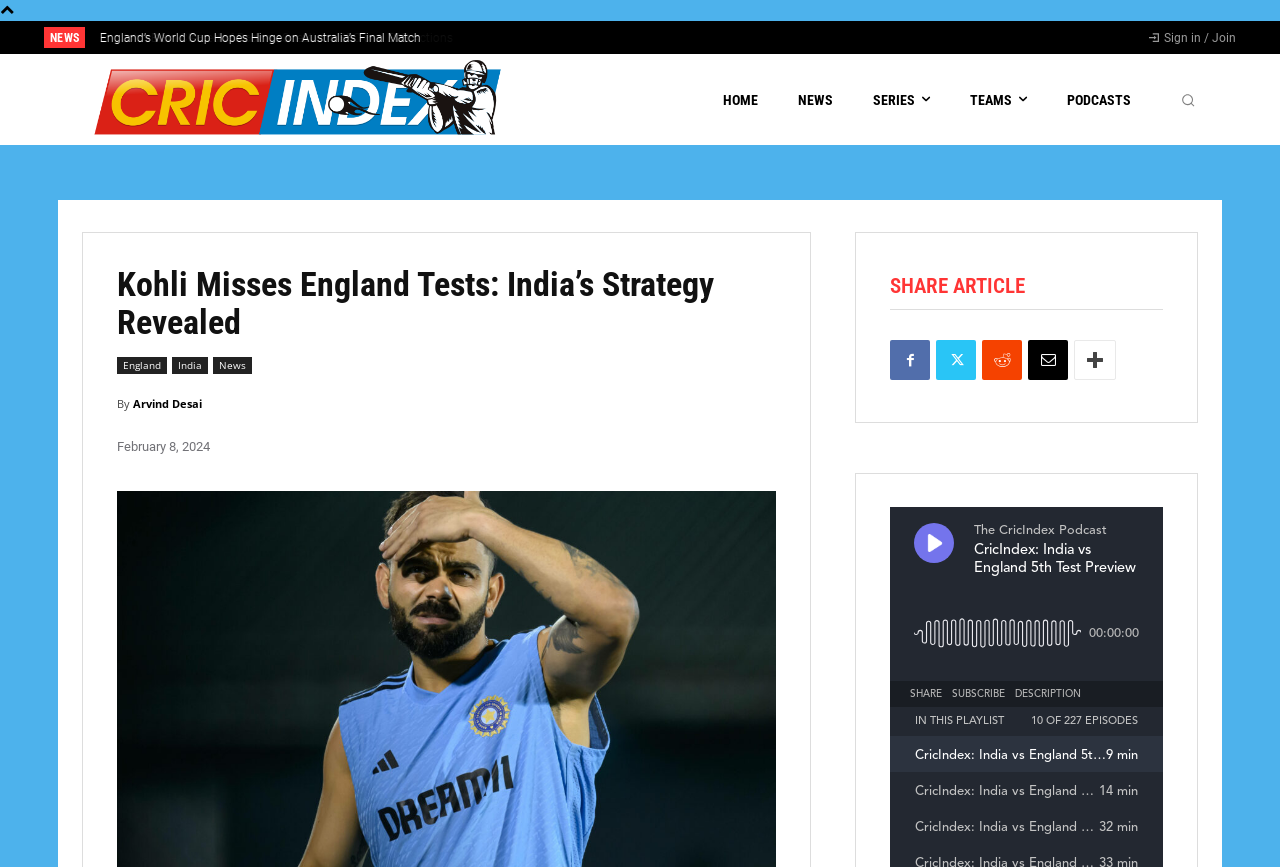Specify the bounding box coordinates of the element's area that should be clicked to execute the given instruction: "Read news about Pakistan's T20 hopes". The coordinates should be four float numbers between 0 and 1, i.e., [left, top, right, bottom].

[0.078, 0.036, 0.302, 0.052]